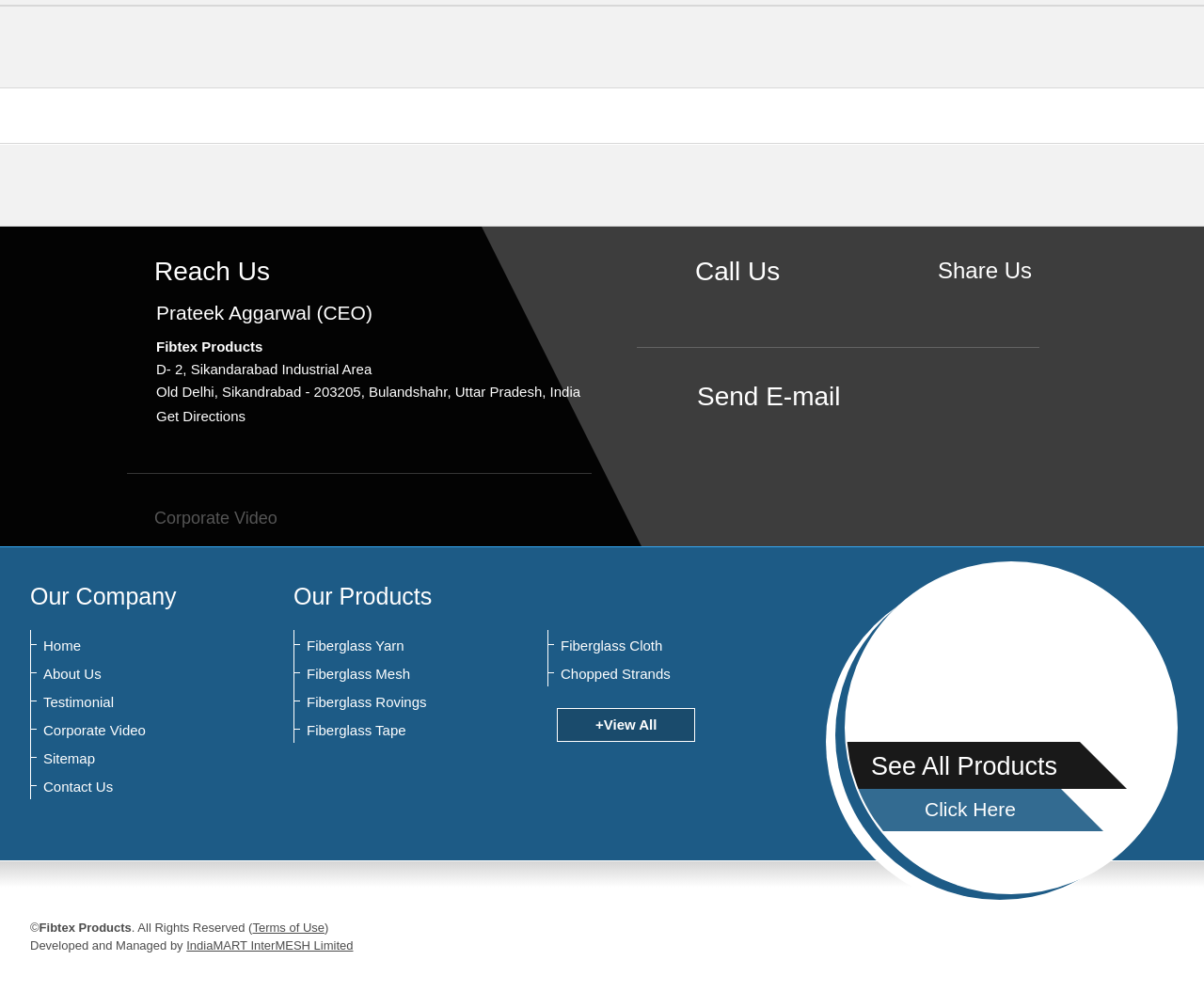Determine the bounding box coordinates for the element that should be clicked to follow this instruction: "Email Carolyn Pennington". The coordinates should be given as four float numbers between 0 and 1, in the format [left, top, right, bottom].

None